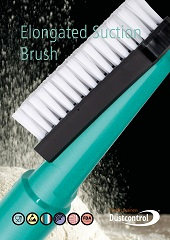What type of environment is the brush suited for?
Using the screenshot, give a one-word or short phrase answer.

Food-safe environments